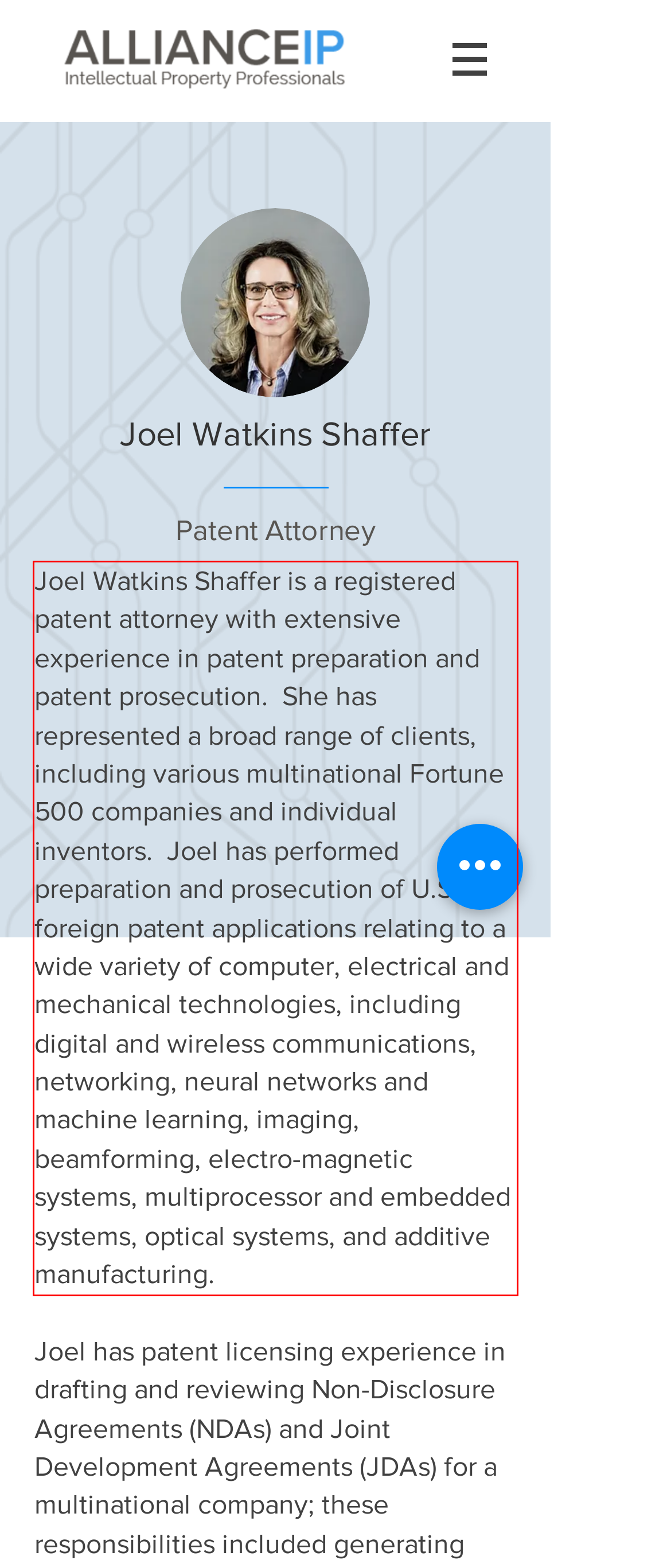You have a webpage screenshot with a red rectangle surrounding a UI element. Extract the text content from within this red bounding box.

Joel Watkins Shaffer is a registered patent attorney with extensive experience in patent preparation and patent prosecution. She has represented a broad range of clients, including various multinational Fortune 500 companies and individual inventors. Joel has performed preparation and prosecution of U.S. and foreign patent applications relating to a wide variety of computer, electrical and mechanical technologies, including digital and wireless communications, networking, neural networks and machine learning, imaging, beamforming, electro-magnetic systems, multiprocessor and embedded systems, optical systems, and additive manufacturing.